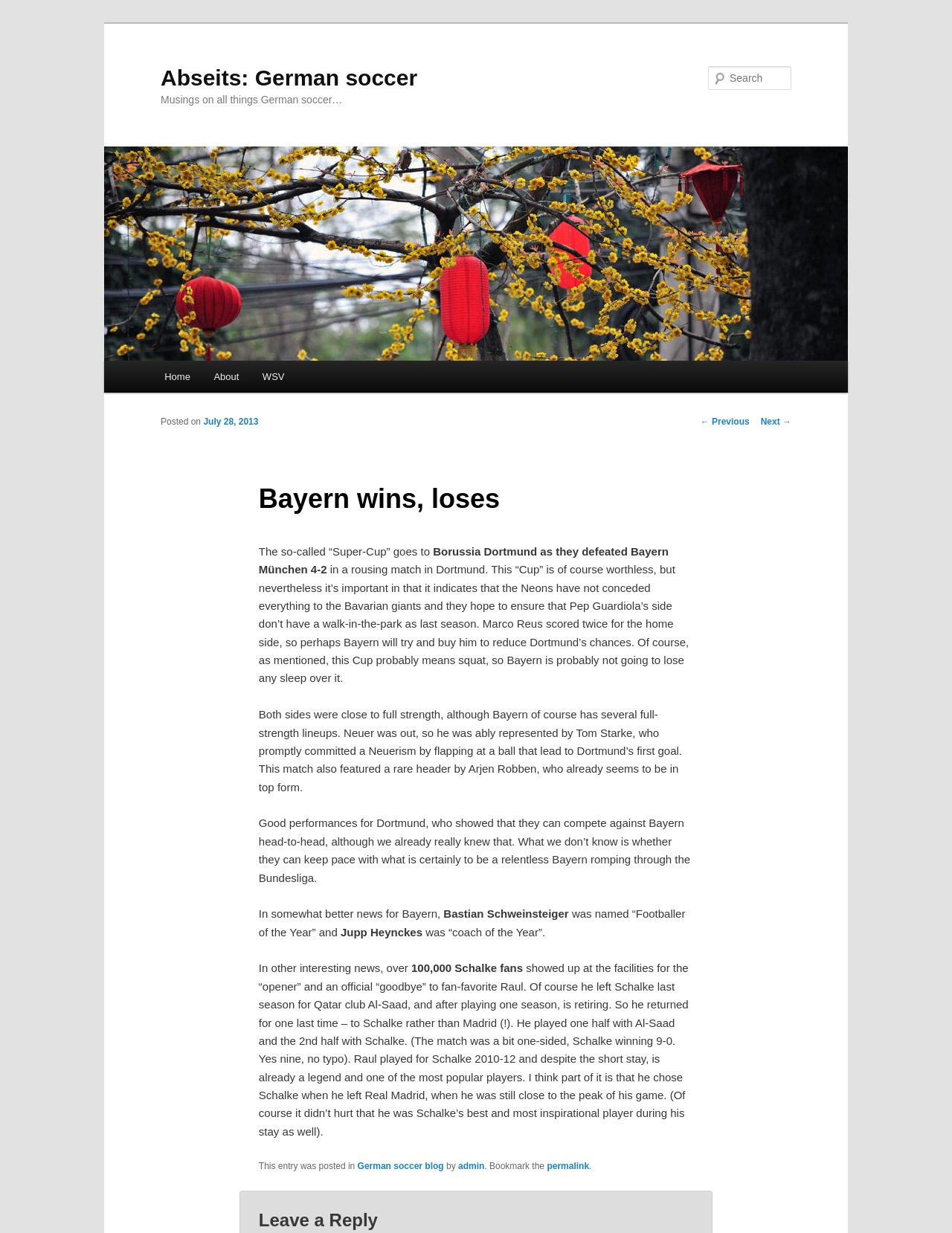Please specify the bounding box coordinates of the clickable region necessary for completing the following instruction: "View the about page". The coordinates must consist of four float numbers between 0 and 1, i.e., [left, top, right, bottom].

[0.212, 0.292, 0.263, 0.319]